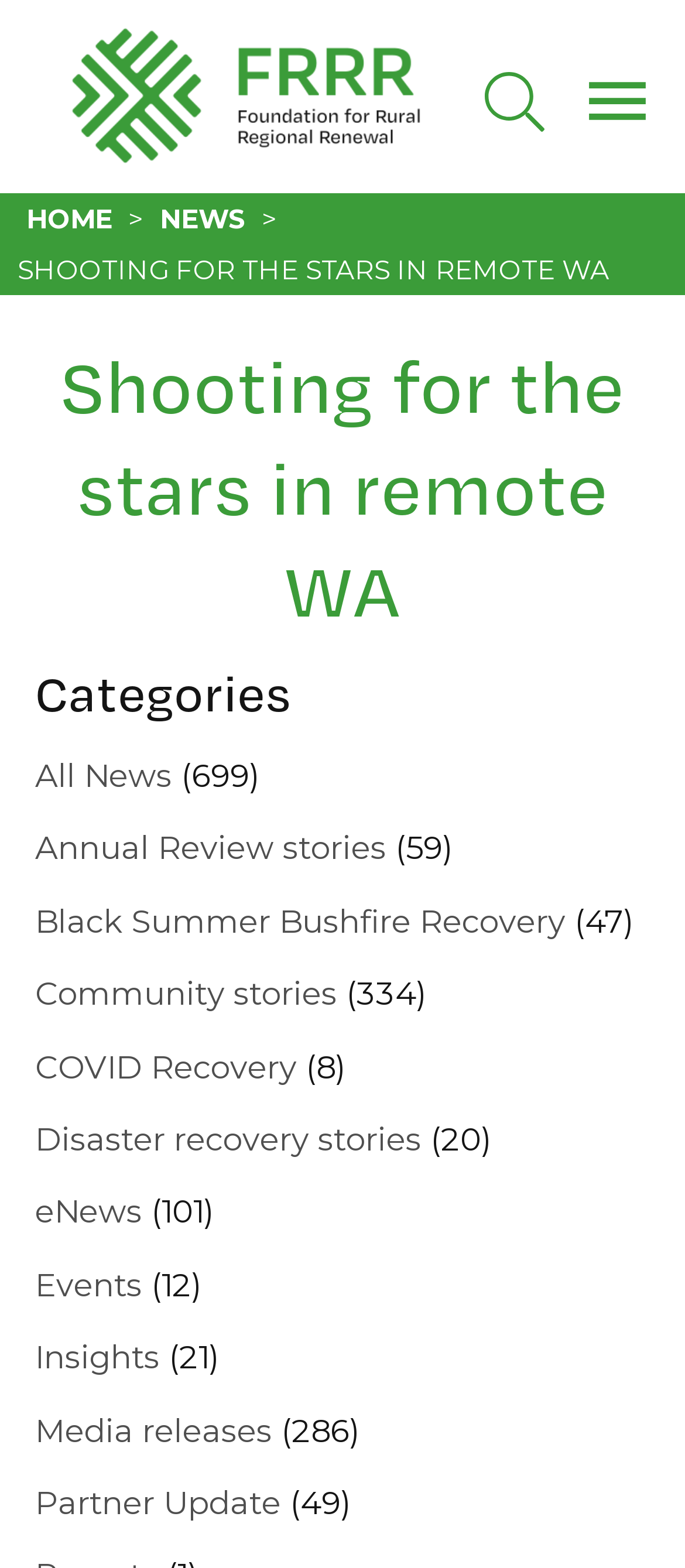Given the description datingstream.net/vidtalk-review/, predict the bounding box coordinates of the UI element. Ensure the coordinates are in the format (top-left x, top-left y, bottom-right x, bottom-right y) and all values are between 0 and 1.

None